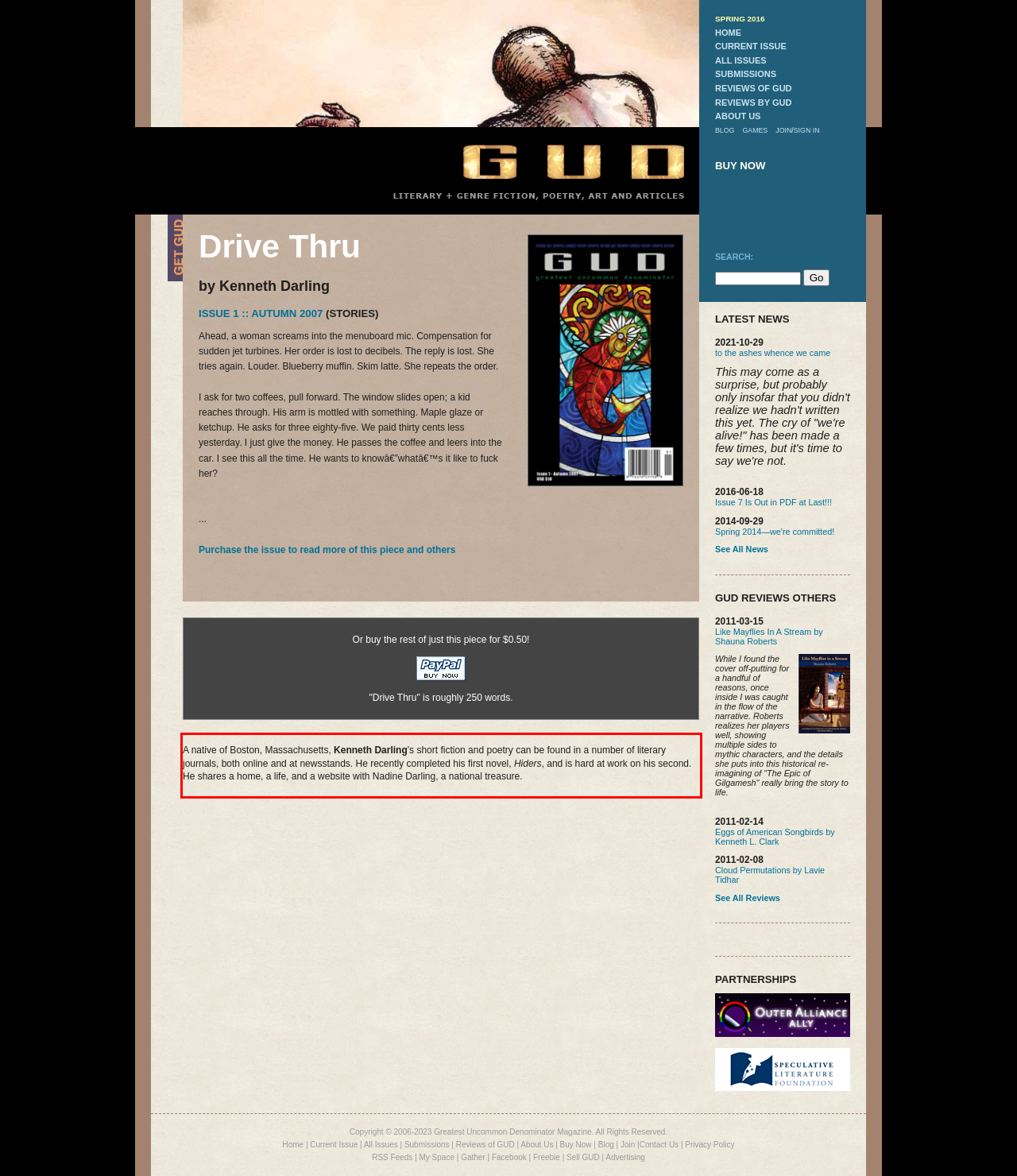In the screenshot of the webpage, find the red bounding box and perform OCR to obtain the text content restricted within this red bounding box.

A native of Boston, Massachusetts, Kenneth Darling's short fiction and poetry can be found in a number of literary journals, both online and at newsstands. He recently completed his first novel, Hiders, and is hard at work on his second. He shares a home, a life, and a website with Nadine Darling, a national treasure.